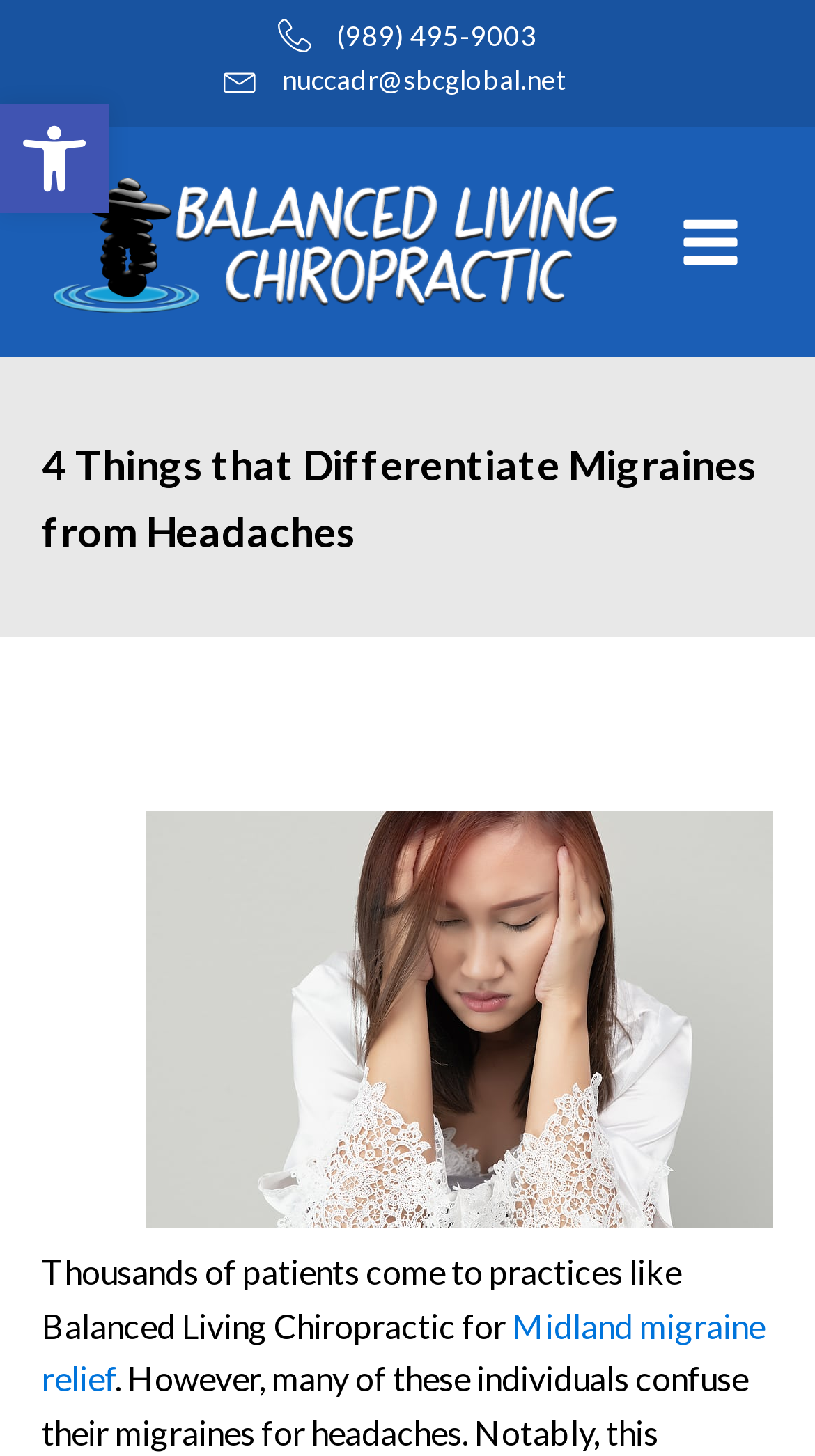Provide an in-depth caption for the contents of the webpage.

The webpage appears to be an informative article about migraines and headaches, specifically highlighting the differences between the two. At the top of the page, there is a heading that reads "4 Things that Differentiate Migraines from Headaches". 

On the top-left corner, there is a phone icon with a phone number "(989) 495-9003" next to it, and an envelope icon with an email address "nuccadr@sbcglobal.net" beside it. 

Below these icons, there is a large link that spans almost the entire width of the page, but its text is not specified. 

On the top-right corner, there is a set of bars icon. 

The main content of the page starts with a heading that repeats the title "4 Things that Differentiate Migraines from Headaches". 

Below the heading, there is a large figure or image that takes up a significant portion of the page. 

The text content of the page begins with a paragraph that starts with "Thousands of patients come to practices like Balanced Living Chiropractic for..." and includes a link to "Midland migraine relief". 

At the very top of the page, there is a button to open the toolbar accessibility tools, accompanied by a small image of the accessibility tools icon.